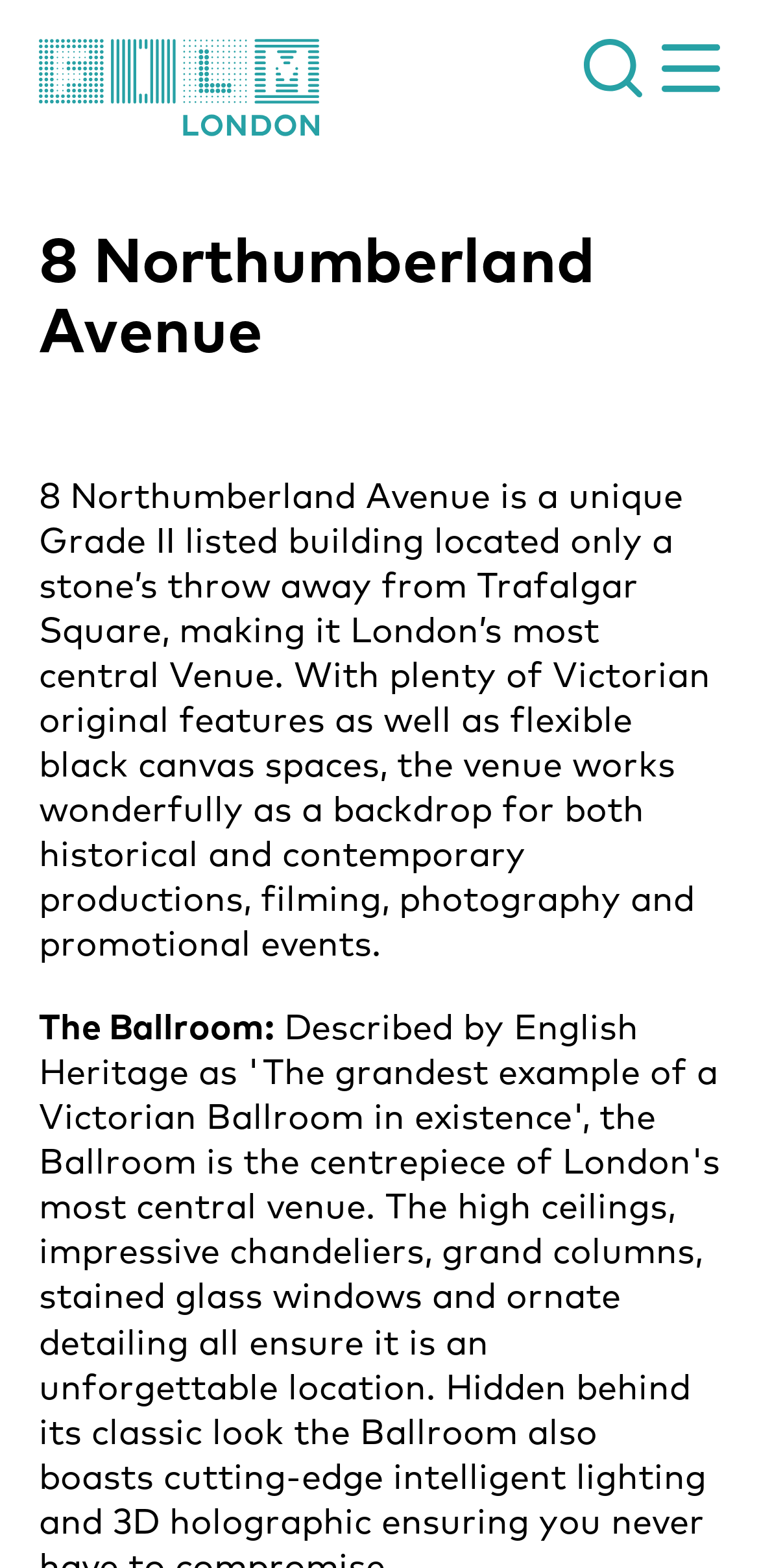Refer to the image and answer the question with as much detail as possible: What type of building is the venue?

The type of building can be found in the static text element describing the venue, which mentions that it is a 'unique Grade II listed building'.